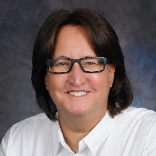What is Julie wearing?
Please respond to the question with a detailed and thorough explanation.

The caption specifically describes Julie's attire, stating that she is wearing a white shirt and glasses, which suggests that these are the primary items of clothing visible in the image.